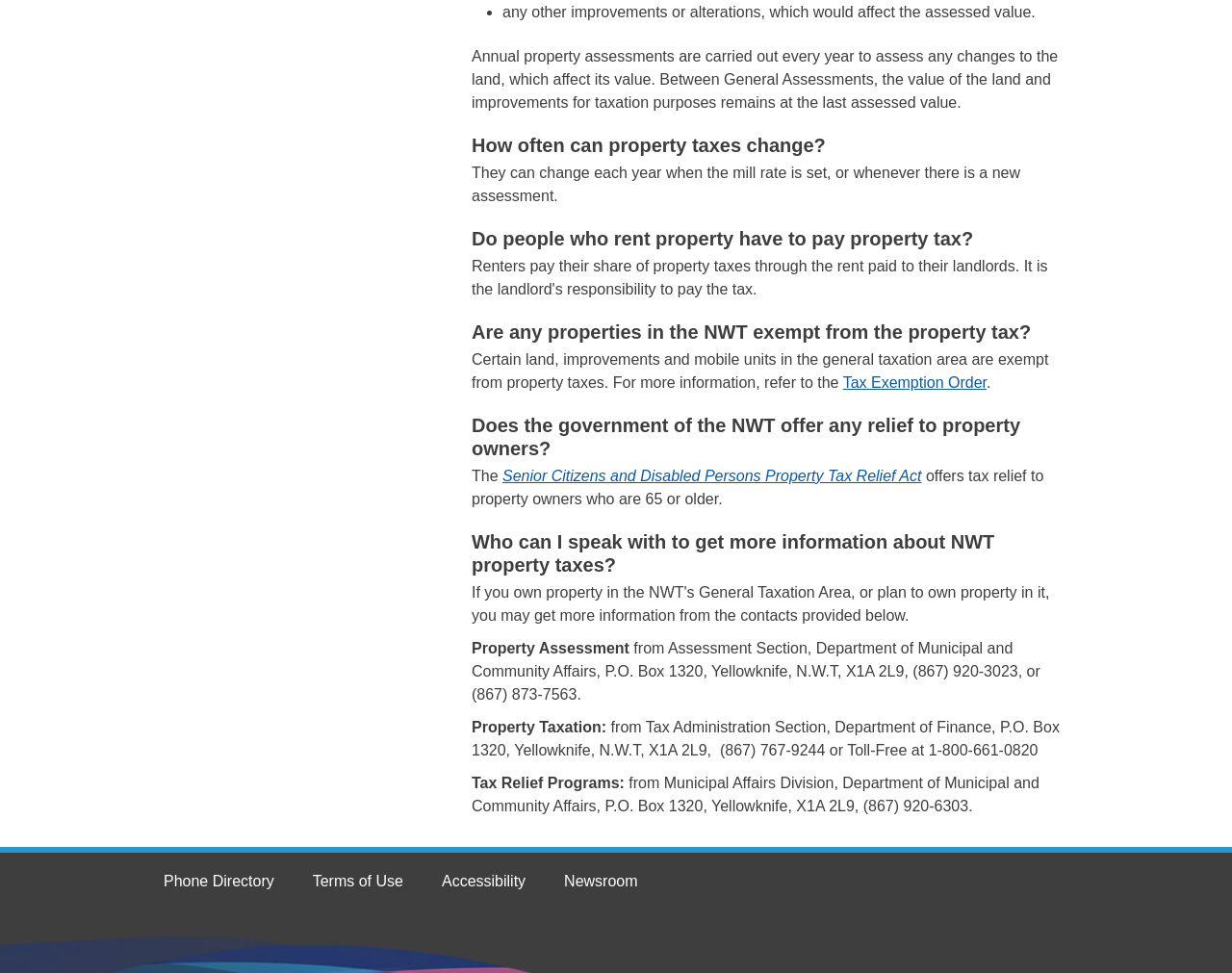Using the element description: "Phone Directory", determine the bounding box coordinates. The coordinates should be in the format [left, top, right, bottom], with values between 0 and 1.

[0.133, 0.897, 0.238, 0.914]